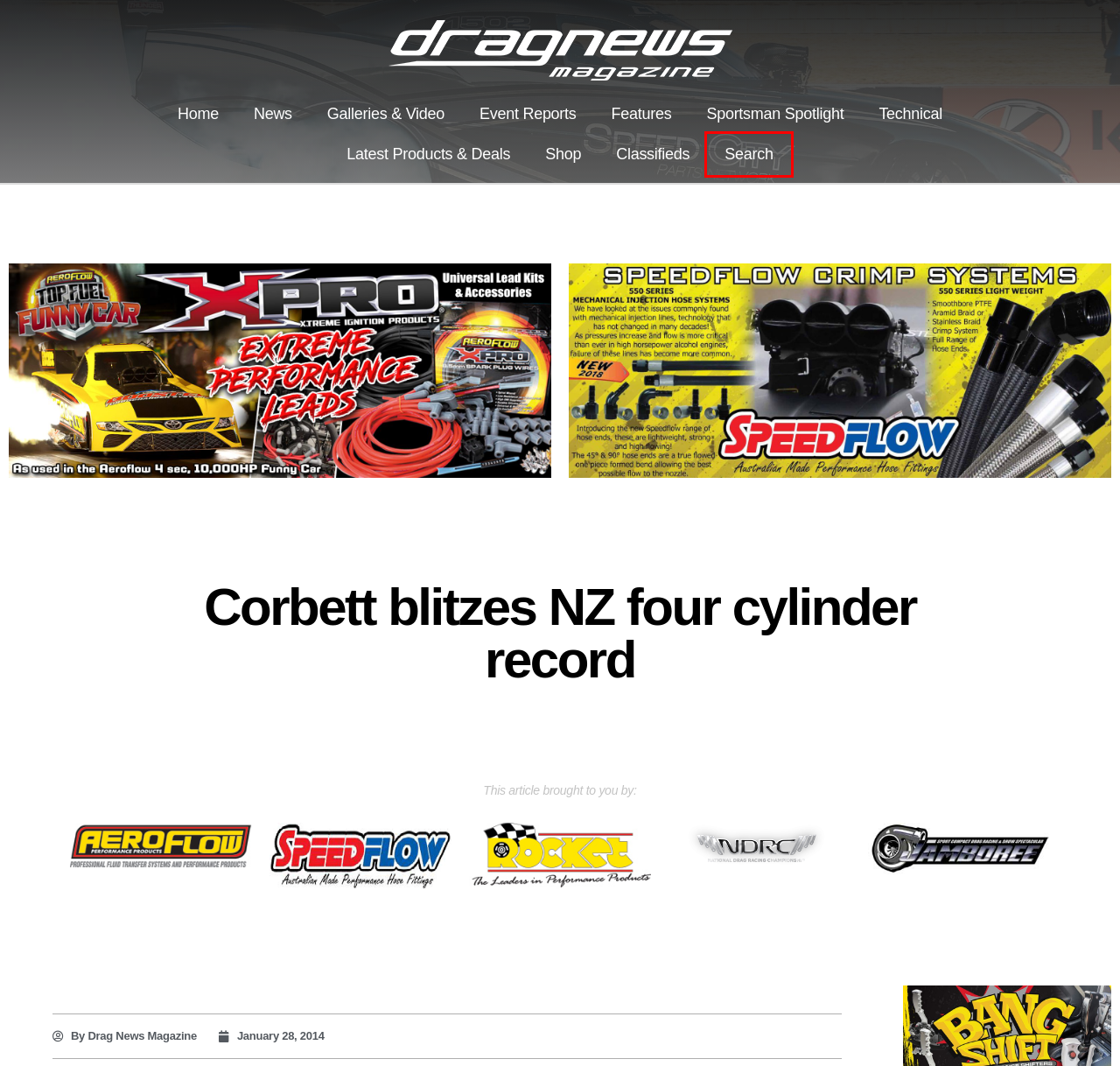Inspect the screenshot of a webpage with a red rectangle bounding box. Identify the webpage description that best corresponds to the new webpage after clicking the element inside the bounding box. Here are the candidates:
A. Features Archives - Drag News Magazine
B. Drag News Magazine Online Ordering - Drag News Magazine
C. Technical Archives - Drag News Magazine
D. Search - Drag News Magazine
E. Classifieds Archives - Drag News Magazine
F. News Archives - Drag News Magazine
G. Event Reports Archives - Drag News Magazine
H. Home - Drag News Magazine

D